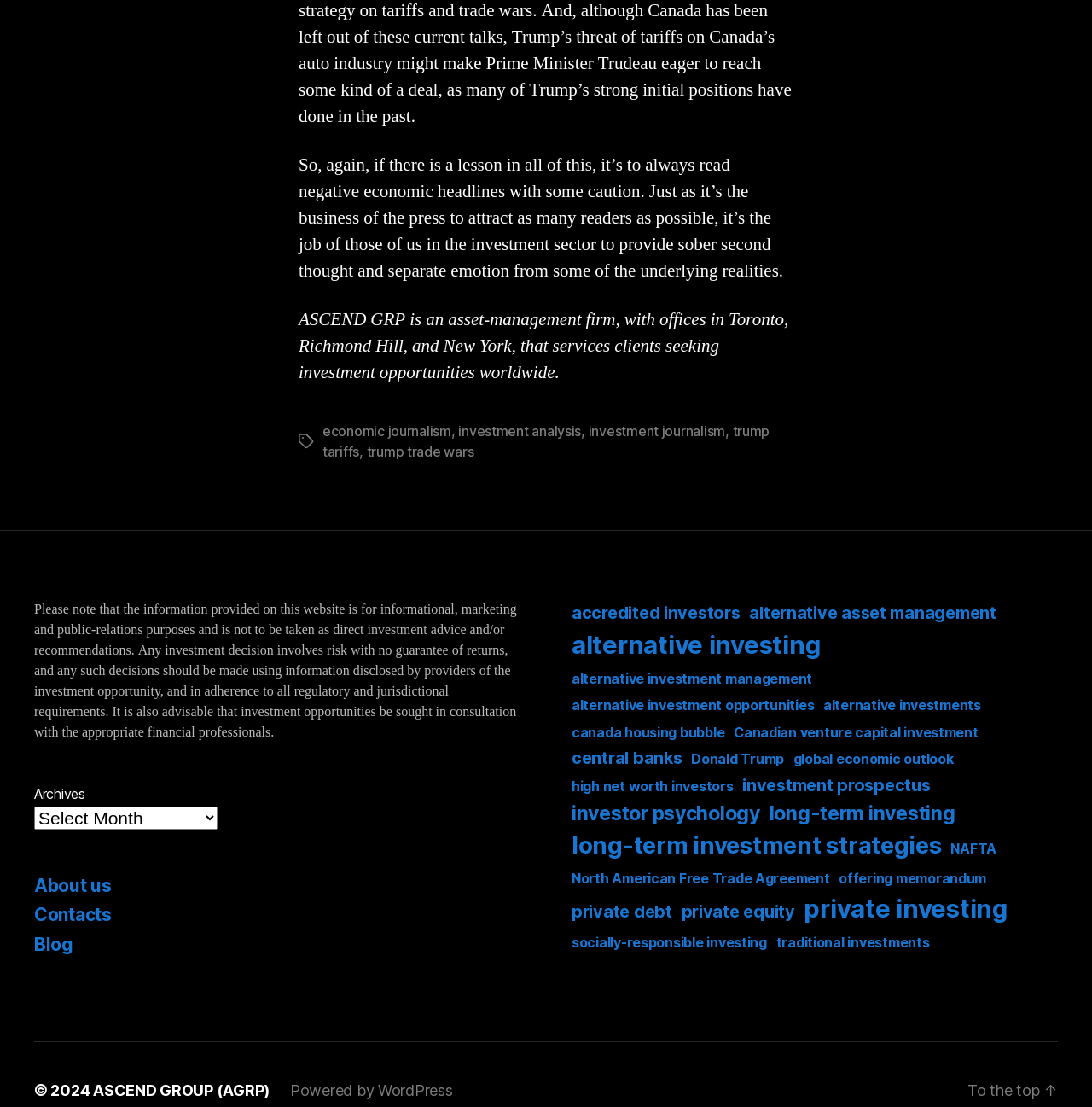Using the element description About Us, predict the bounding box coordinates for the UI element. Provide the coordinates in (top-left x, top-left y, bottom-right x, bottom-right y) format with values ranging from 0 to 1.

None